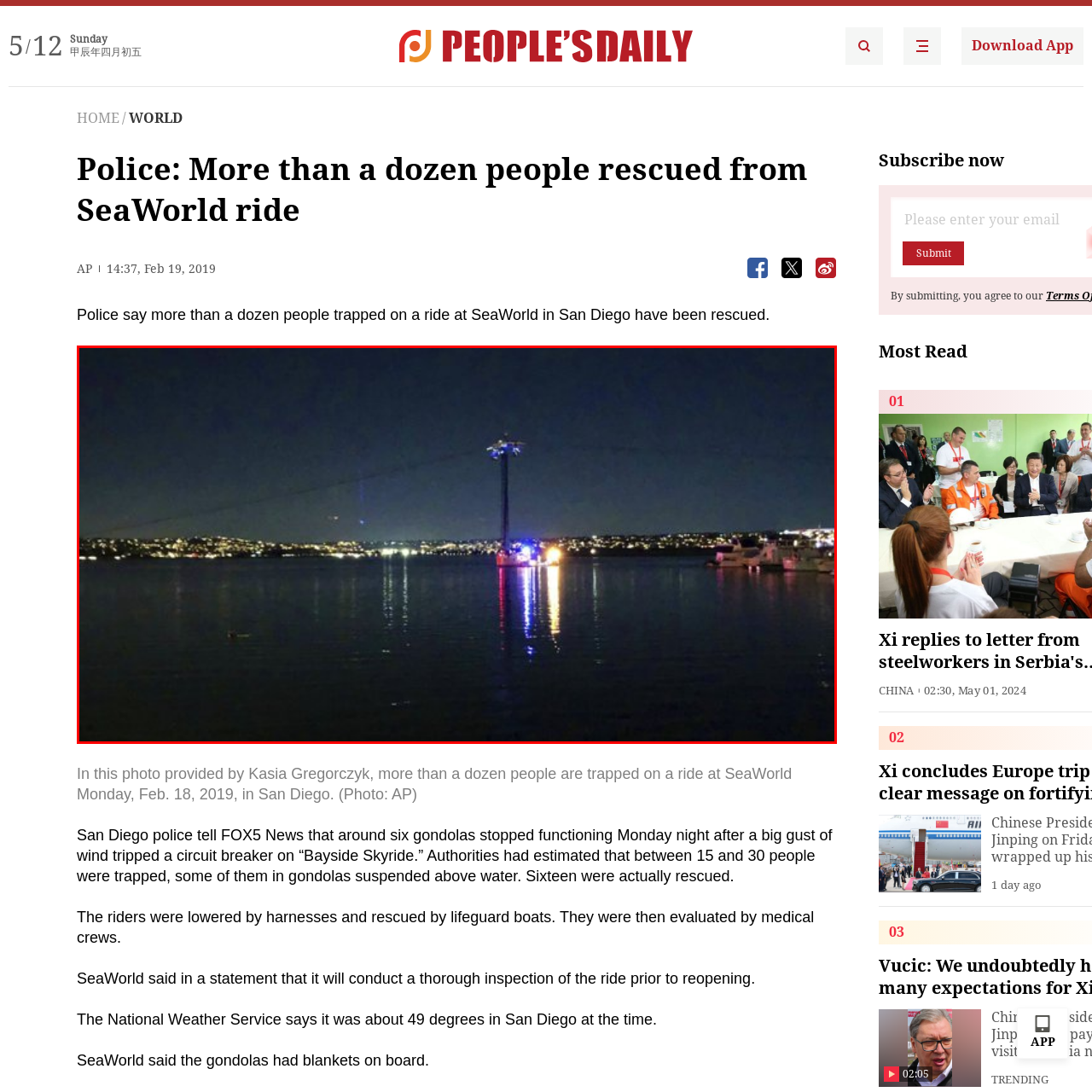Please provide a comprehensive caption for the image highlighted in the red box.

In this night-time scene, emergency response teams can be seen at SeaWorld in San Diego, where a ride malfunctioned, leaving more than a dozen guests trapped. The image captures a view across the water, with a prominent structure of the ride illuminated by colorful emergency lights. Surrounding the ride are several boats, likely part of the rescue operation, and the distant skyline of San Diego twinkles under the night sky. The calm water reflects the lights, indicating the urgency of the situation as authorities work to ensure the safety of those who are stranded. This incident occurred on February 18, 2019, and involved six gondolas that stopped functioning due to a circuit breaker tripped by a gust of wind, resulting in approximately 15 to 30 individuals being trapped above the water.